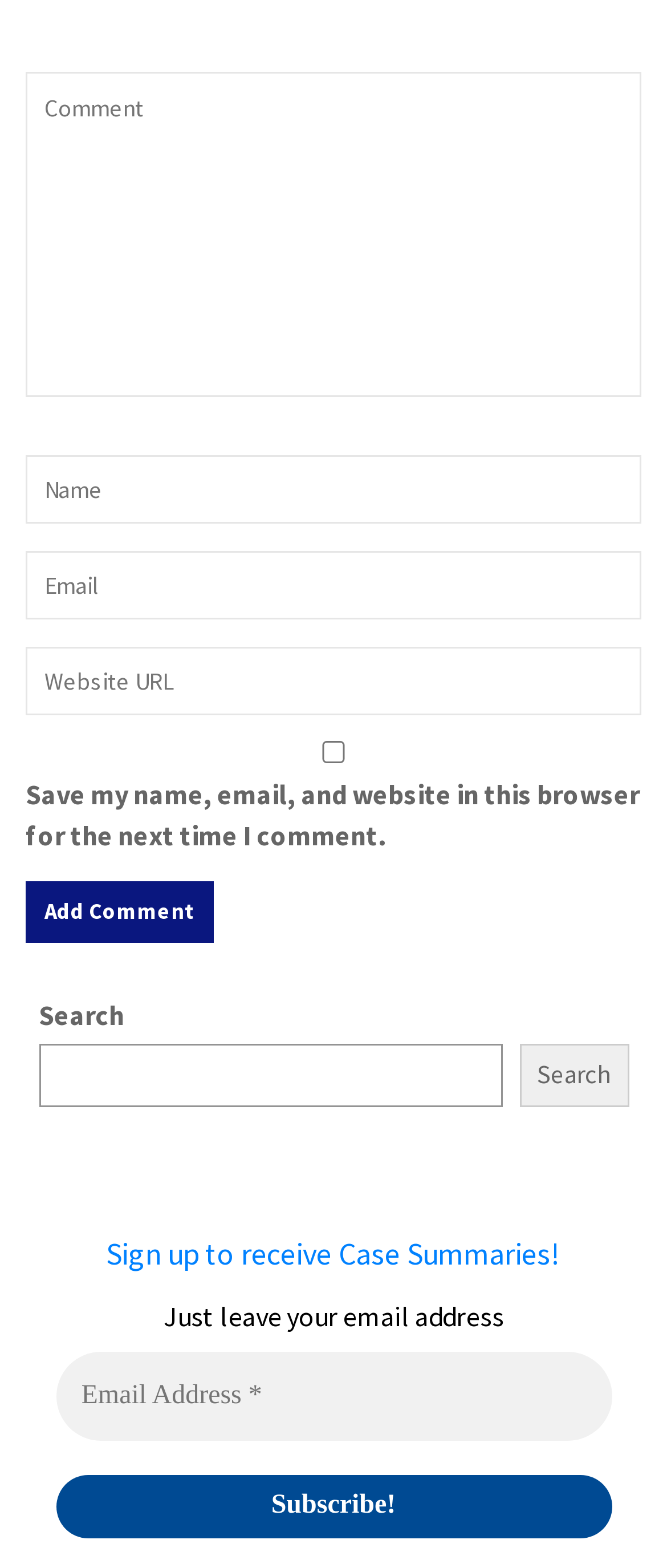Determine the bounding box coordinates of the UI element described by: "Search".

[0.779, 0.666, 0.942, 0.706]